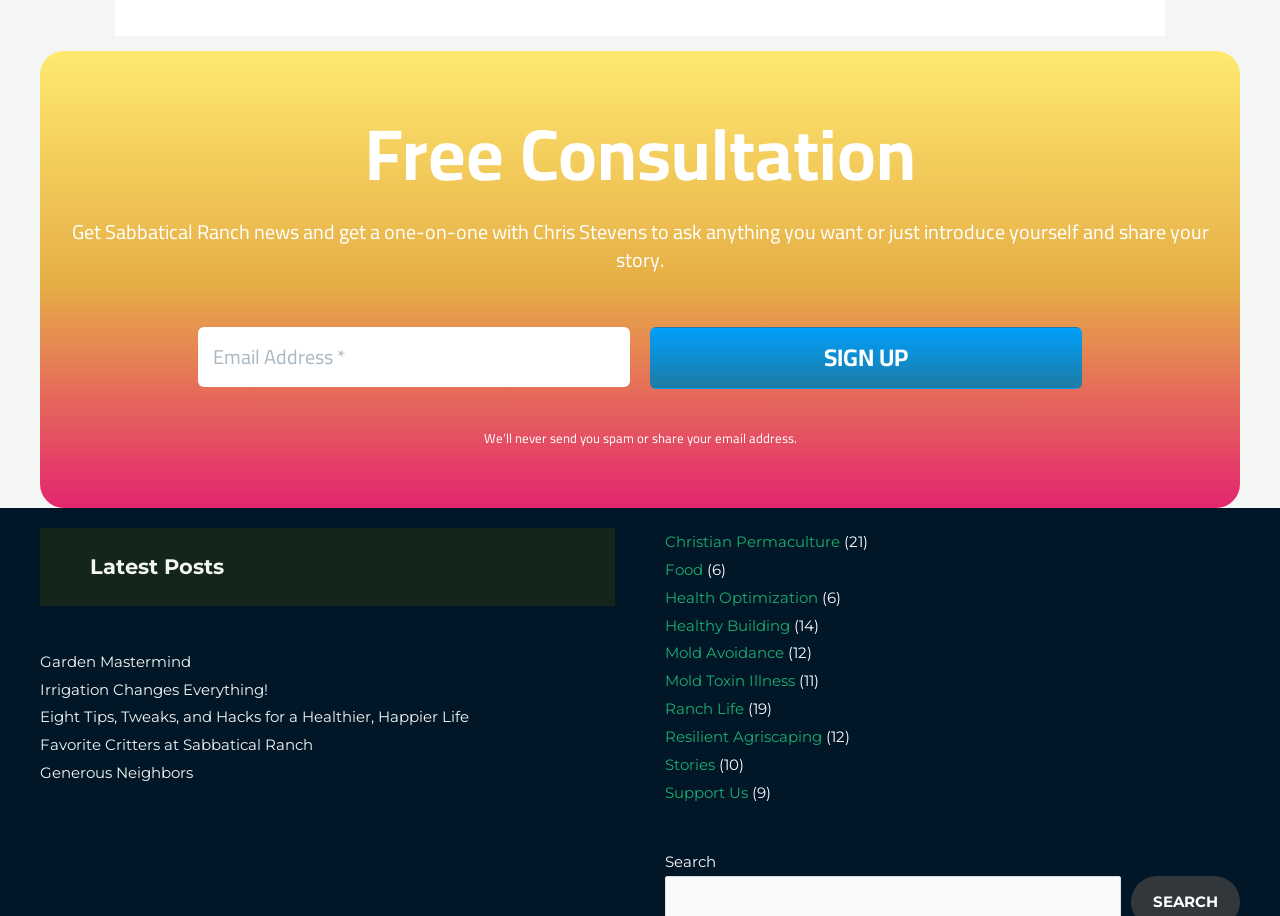Predict the bounding box coordinates of the UI element that matches this description: "Stories". The coordinates should be in the format [left, top, right, bottom] with each value between 0 and 1.

[0.52, 0.824, 0.559, 0.845]